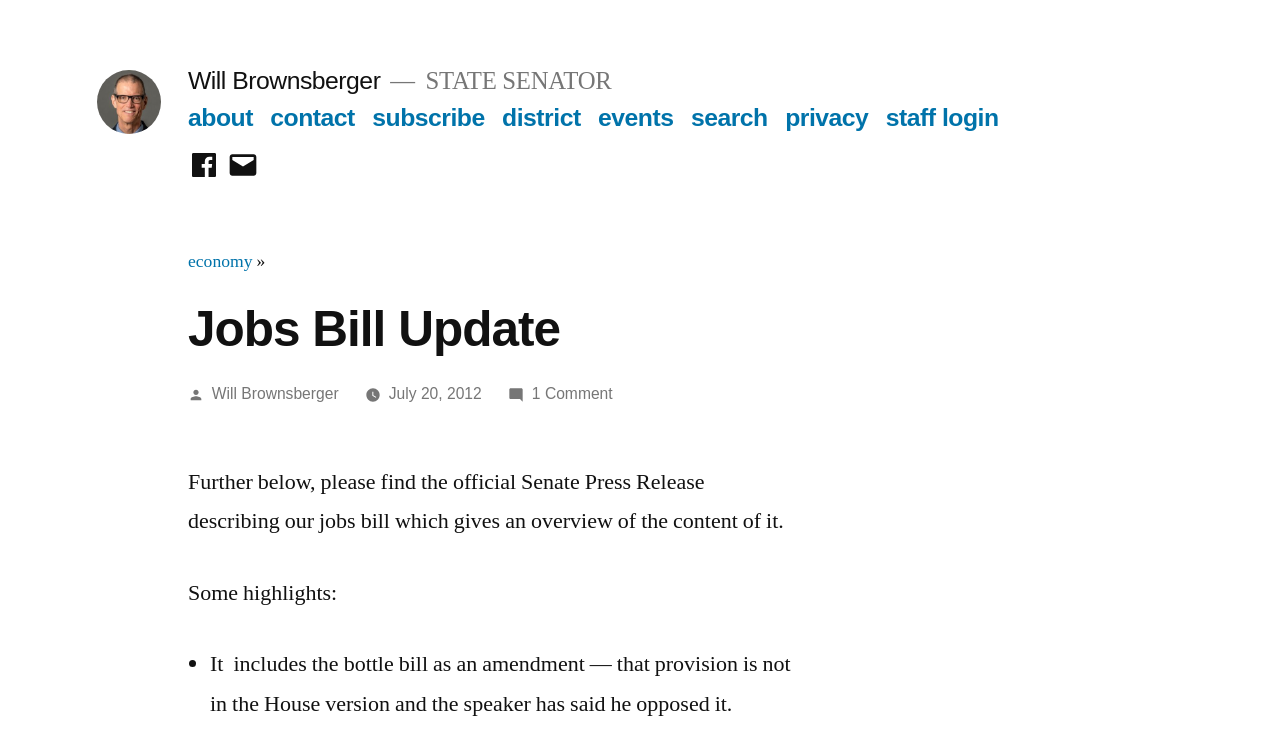Identify the bounding box coordinates of the clickable region to carry out the given instruction: "view events".

[0.467, 0.143, 0.526, 0.18]